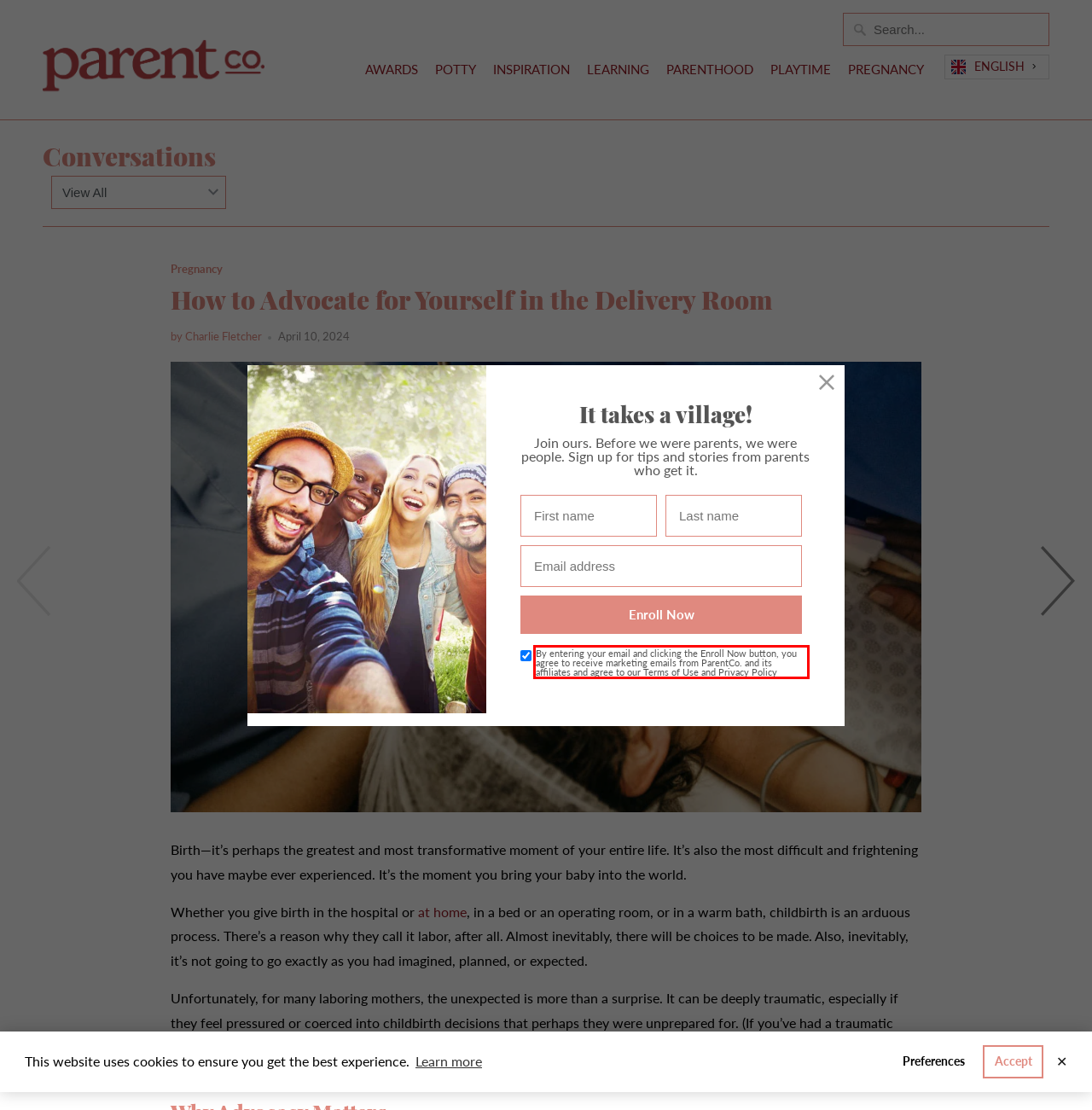You are provided with a webpage screenshot that includes a red rectangle bounding box. Extract the text content from within the bounding box using OCR.

By entering your email and clicking the Enroll Now button, you agree to receive marketing emails from ParentCo. and its affiliates and agree to our Terms of Use and Privacy Policy